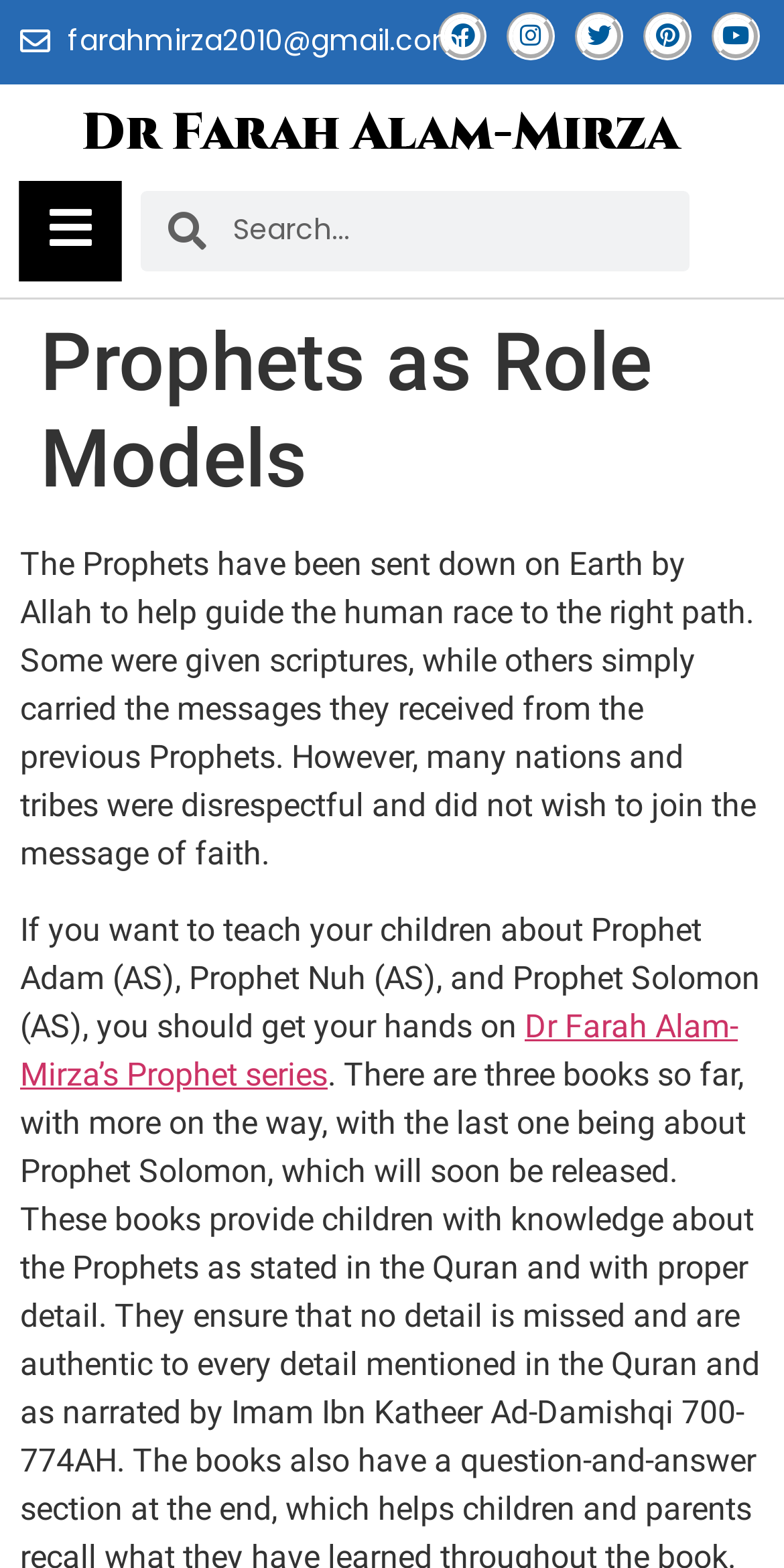Answer this question in one word or a short phrase: What is the author's email address?

farahmirza2010@gmail.com